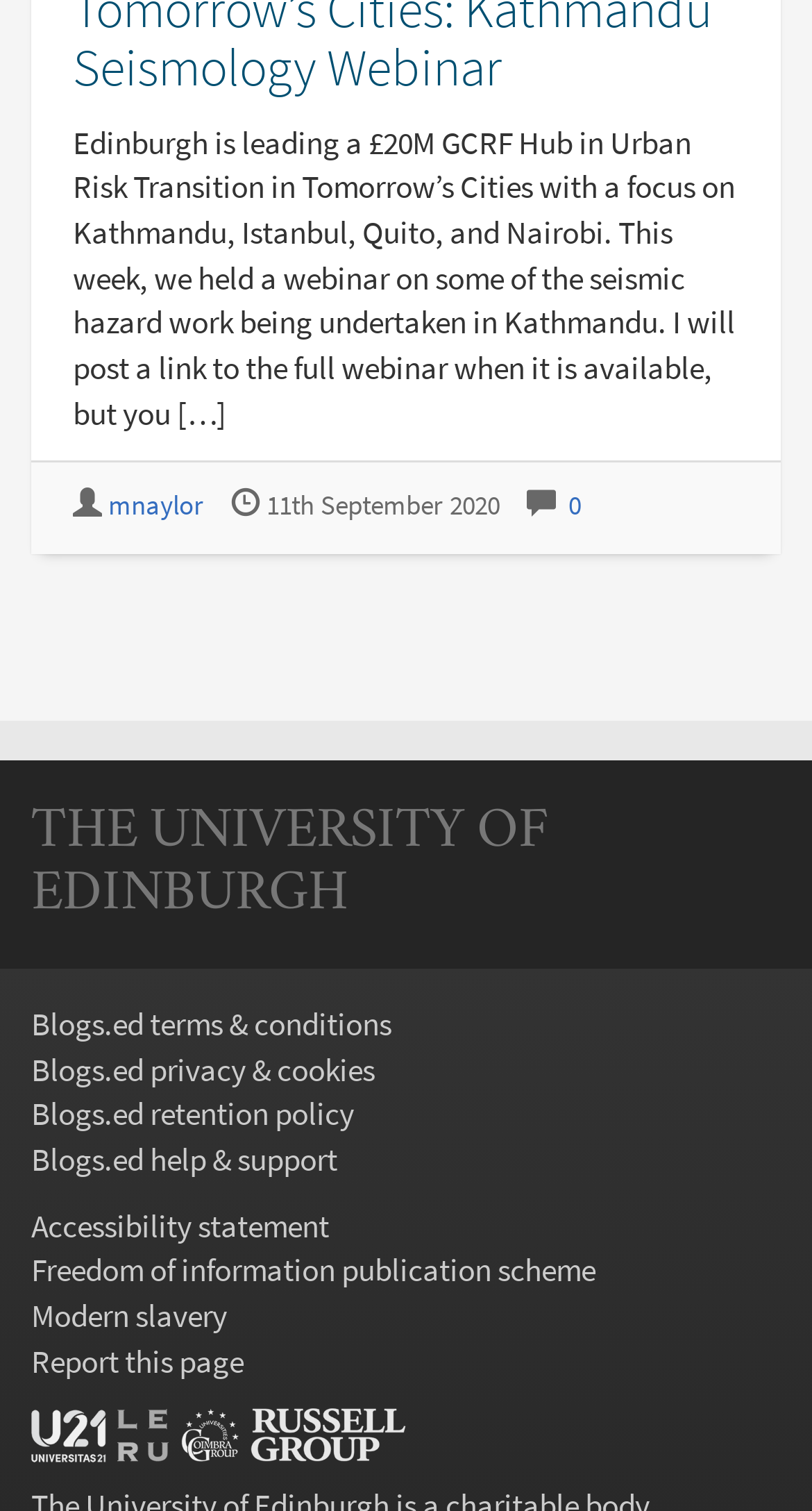Predict the bounding box for the UI component with the following description: "Blogs.ed retention policy".

[0.038, 0.724, 0.436, 0.75]